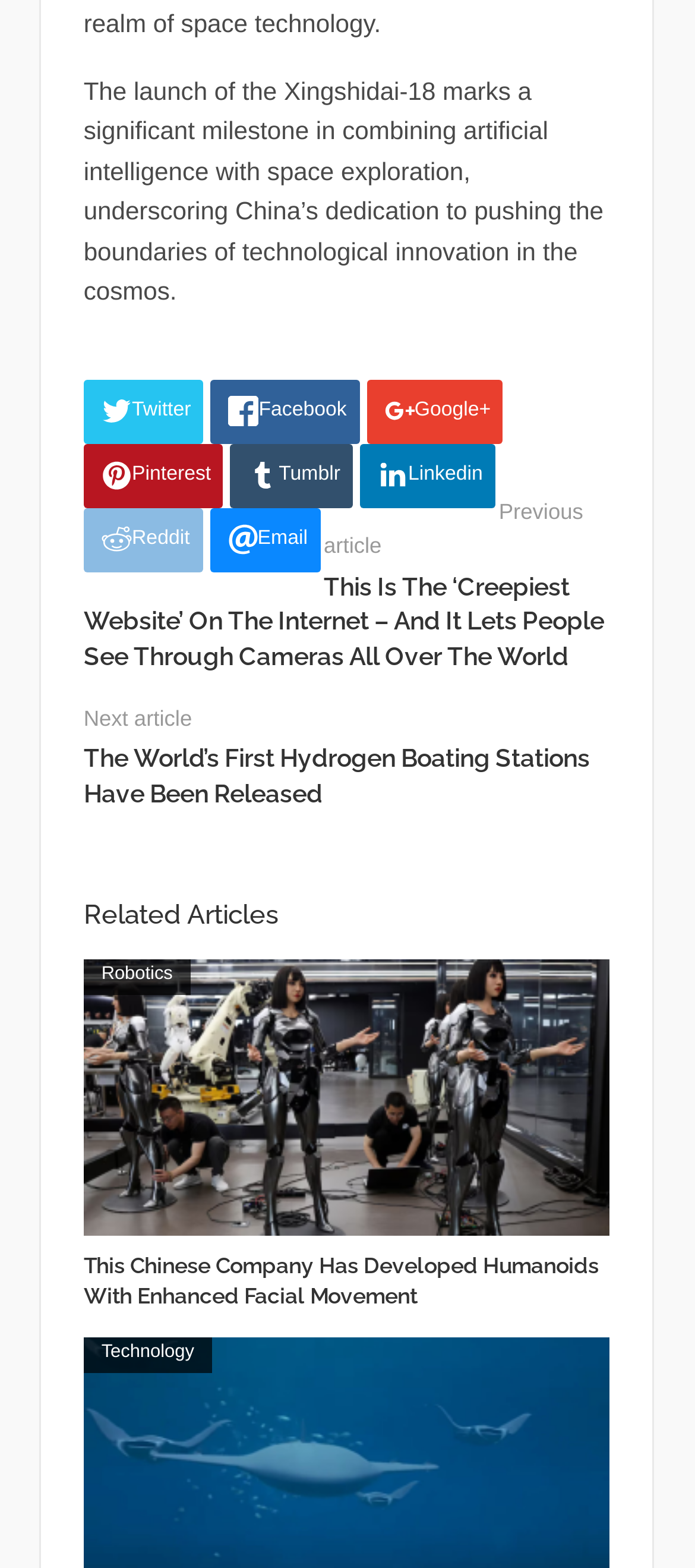What is the position of the 'Next article' text?
Please provide a comprehensive answer based on the contents of the image.

The 'Next article' text is positioned below the main heading, as indicated by its bounding box coordinates [0.12, 0.45, 0.276, 0.466] which is below the main heading's coordinates [0.12, 0.363, 0.877, 0.431].